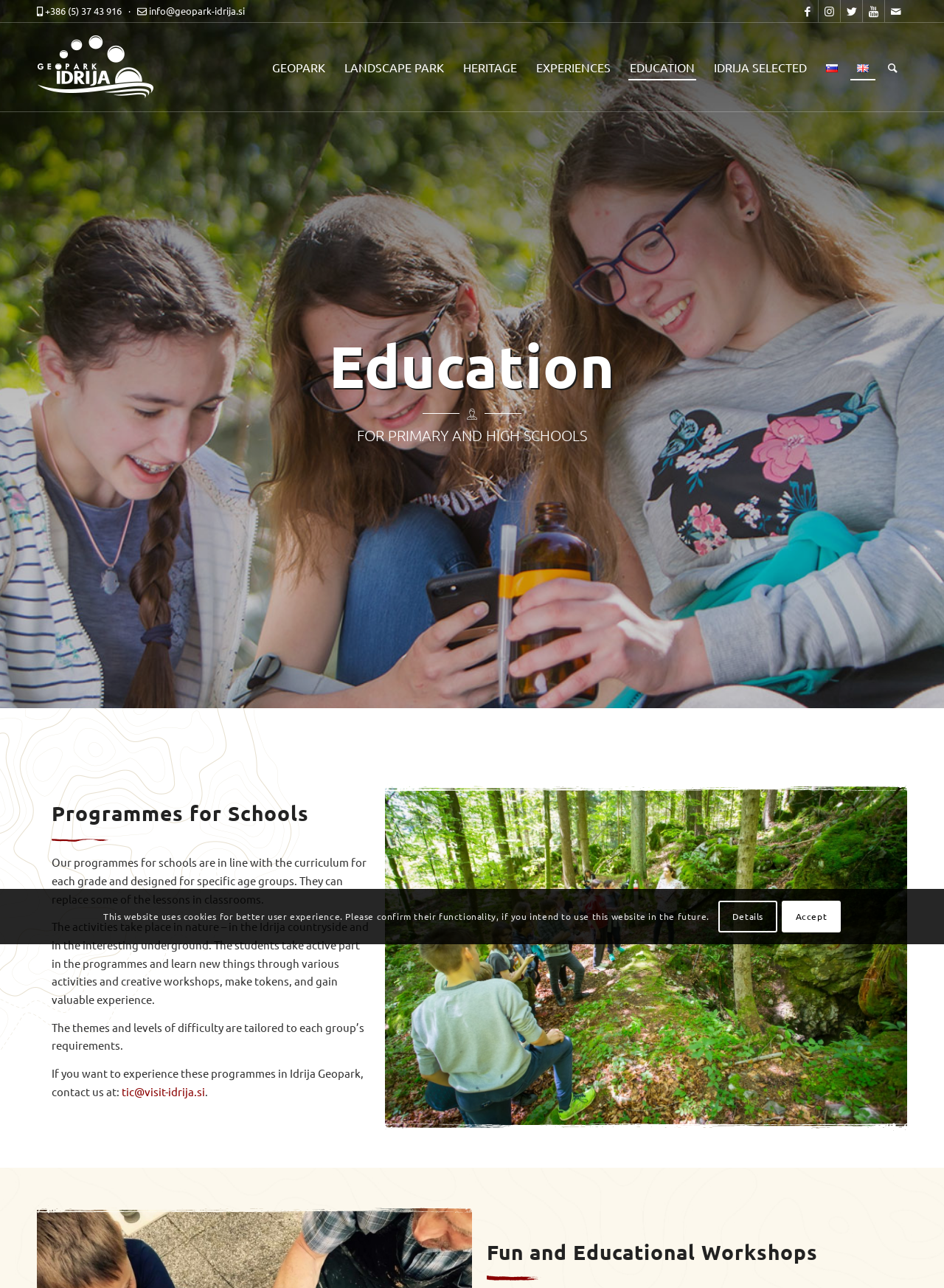From the webpage screenshot, identify the region described by Search. Provide the bounding box coordinates as (top-left x, top-left y, bottom-right x, bottom-right y), with each value being a floating point number between 0 and 1.

[0.93, 0.018, 0.961, 0.086]